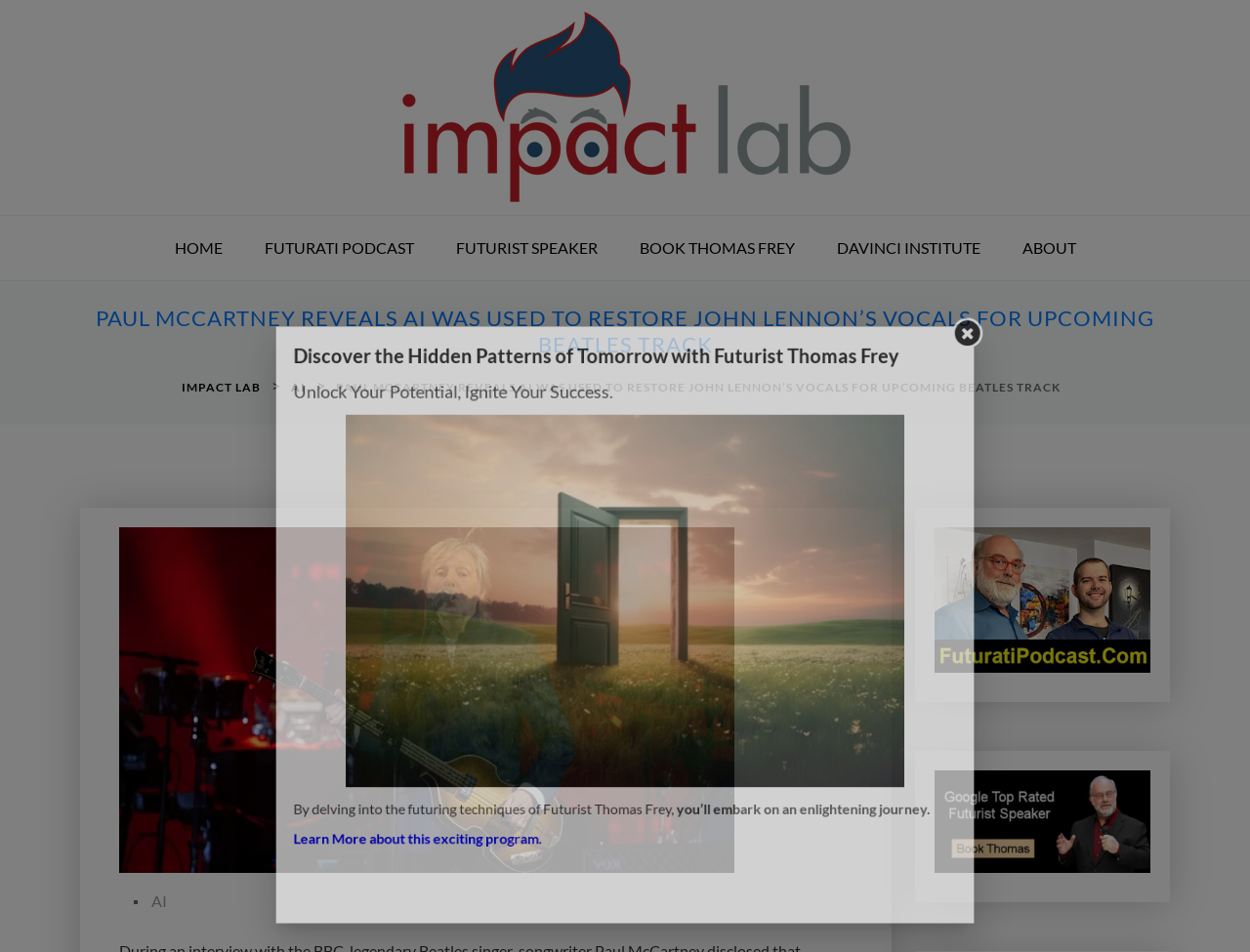Answer the question in one word or a short phrase:
What is the text above the figure?

PAUL MCCARTNEY REVEALS AI WAS USED TO RESTORE JOHN LENNON’S VOCALS FOR UPCOMING BEATLES TRACK